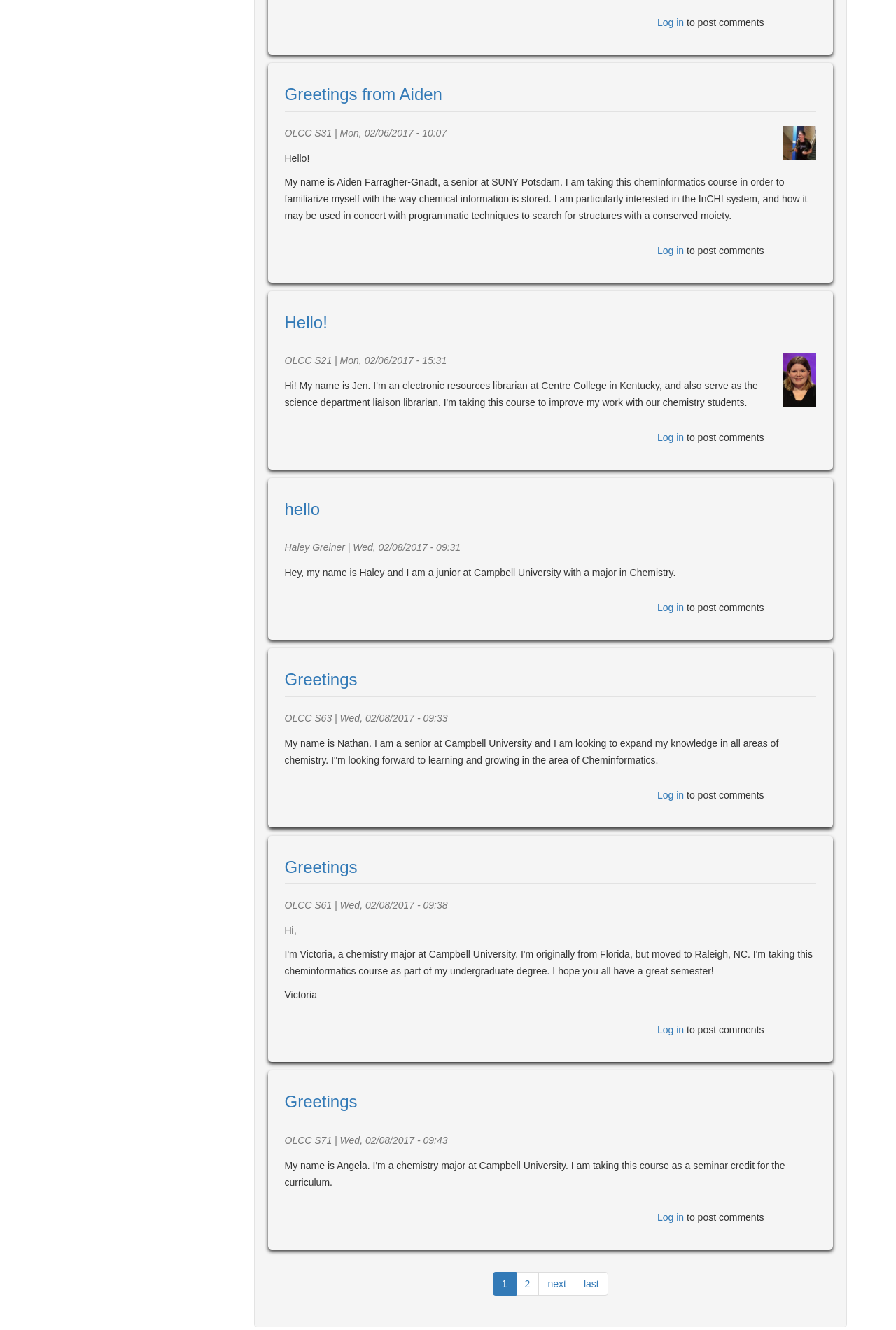How many pagination links are there at the bottom?
From the screenshot, supply a one-word or short-phrase answer.

3